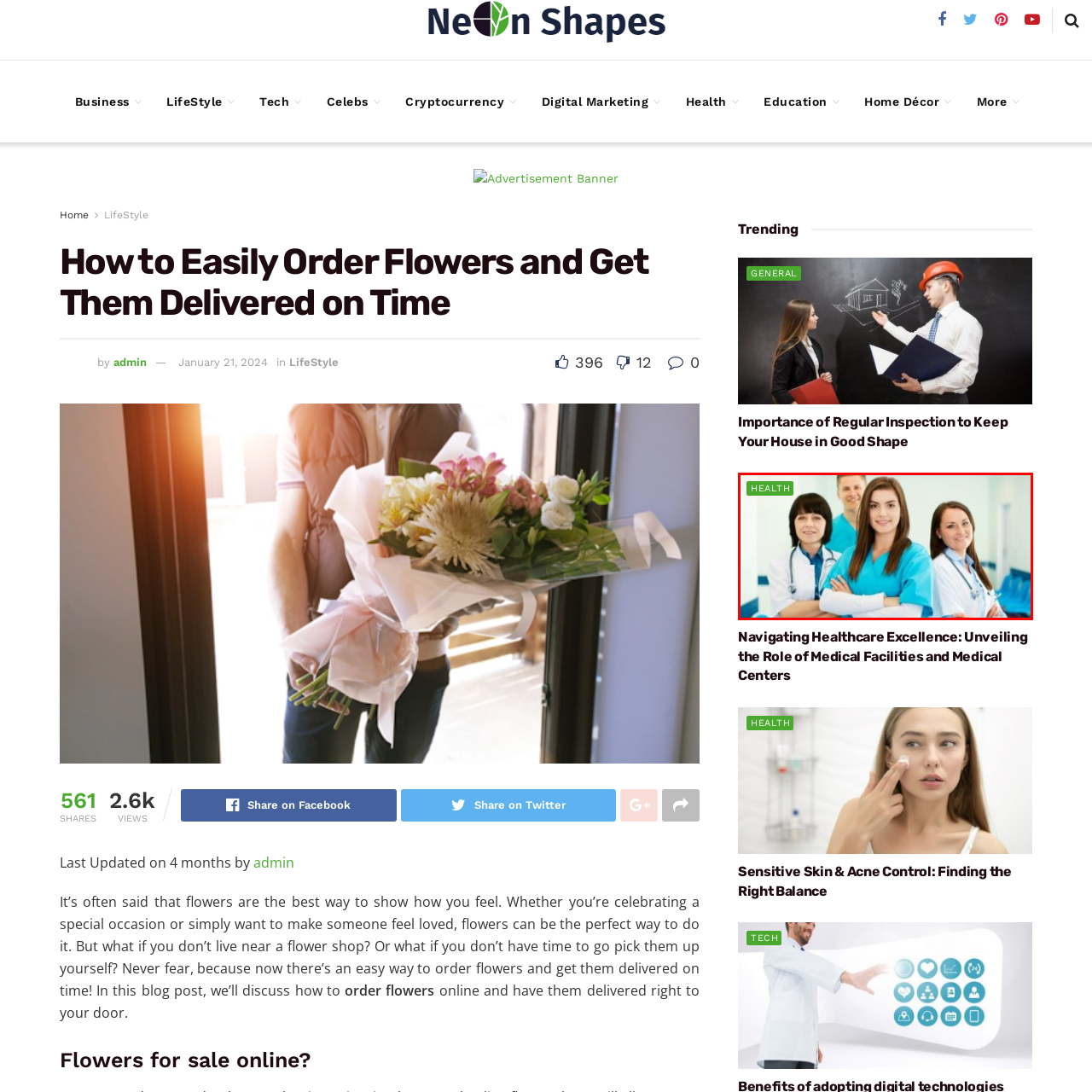Describe in detail the portion of the image that is enclosed within the red boundary.

The image features a group of four healthcare professionals standing confidently in a modern medical facility. They are dressed in scrubs of varying colors, with two wearing blue scrubs and others in white. The individuals are smiling and appear to be united in their mission, showcasing a blend of dedication and professionalism. In the background, a clean and well-lit clinical setting is visible, emphasizing the supportive environment where healthcare is delivered. Above the image, there is a label that reads "HEALTH," indicating the focus of the content related to healthcare excellence and the importance of medical facilities.